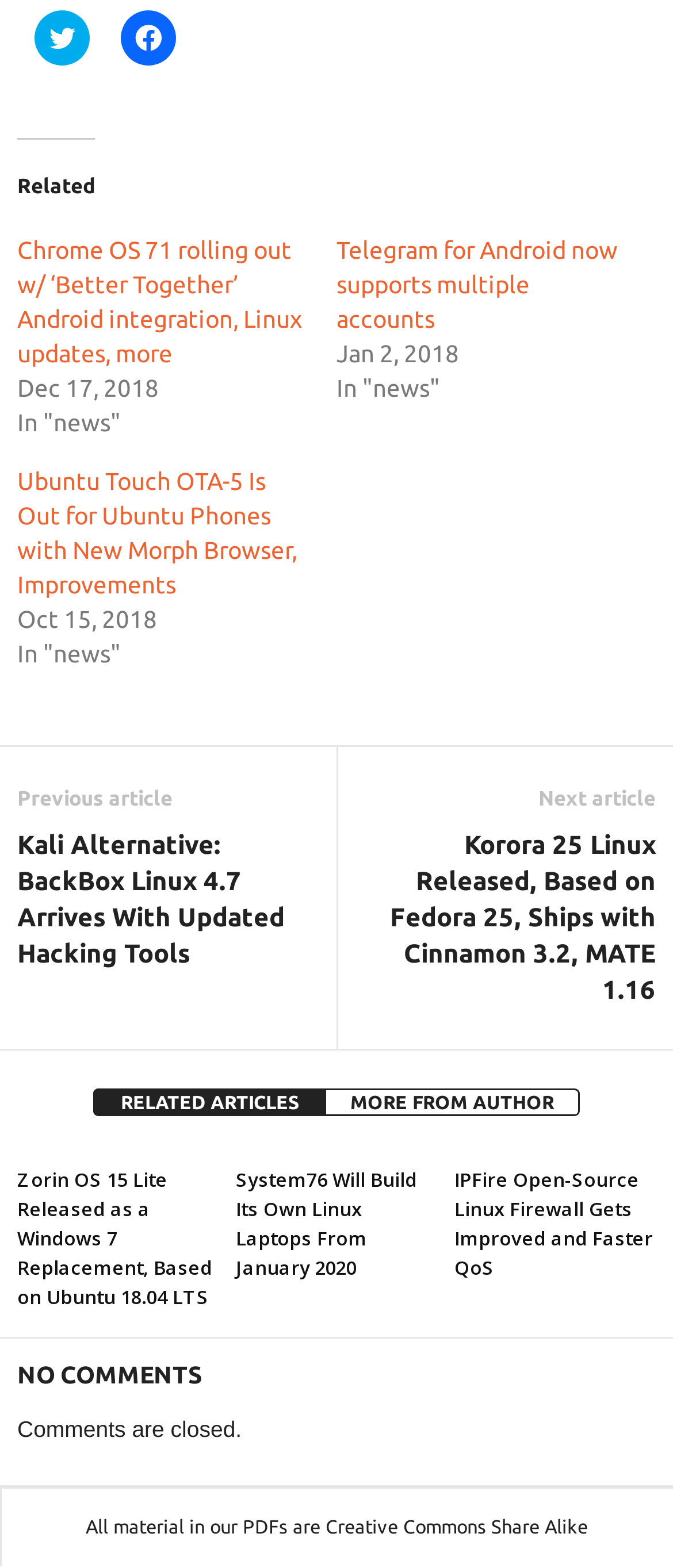Using the provided description RELATED ARTICLES, find the bounding box coordinates for the UI element. Provide the coordinates in (top-left x, top-left y, bottom-right x, bottom-right y) format, ensuring all values are between 0 and 1.

[0.138, 0.695, 0.485, 0.712]